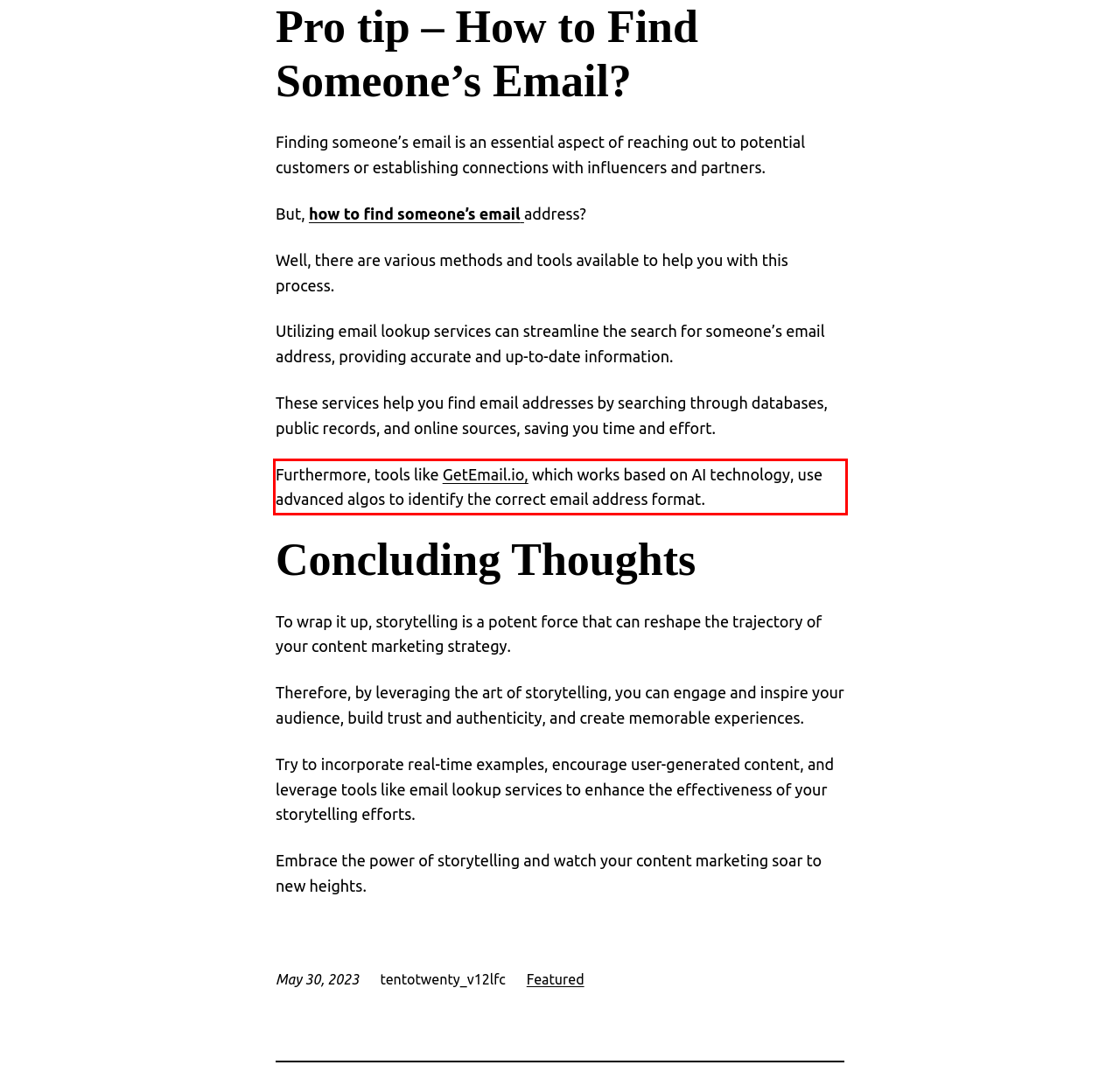With the provided screenshot of a webpage, locate the red bounding box and perform OCR to extract the text content inside it.

Furthermore, tools like GetEmail.io, which works based on AI technology, use advanced algos to identify the correct email address format.